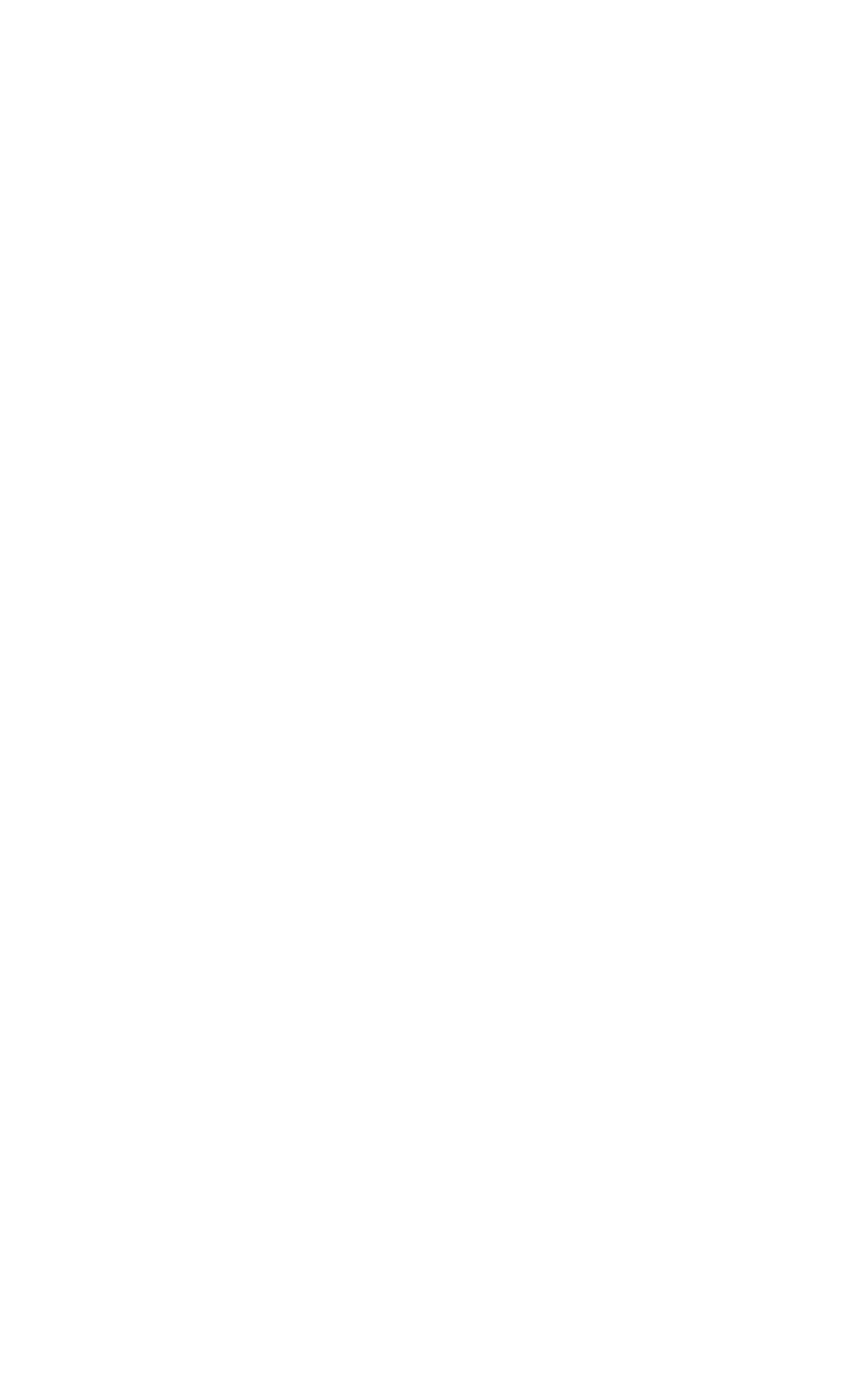Determine the bounding box coordinates of the element that should be clicked to execute the following command: "Click the 'Contact Us' link".

[0.041, 0.44, 0.959, 0.471]